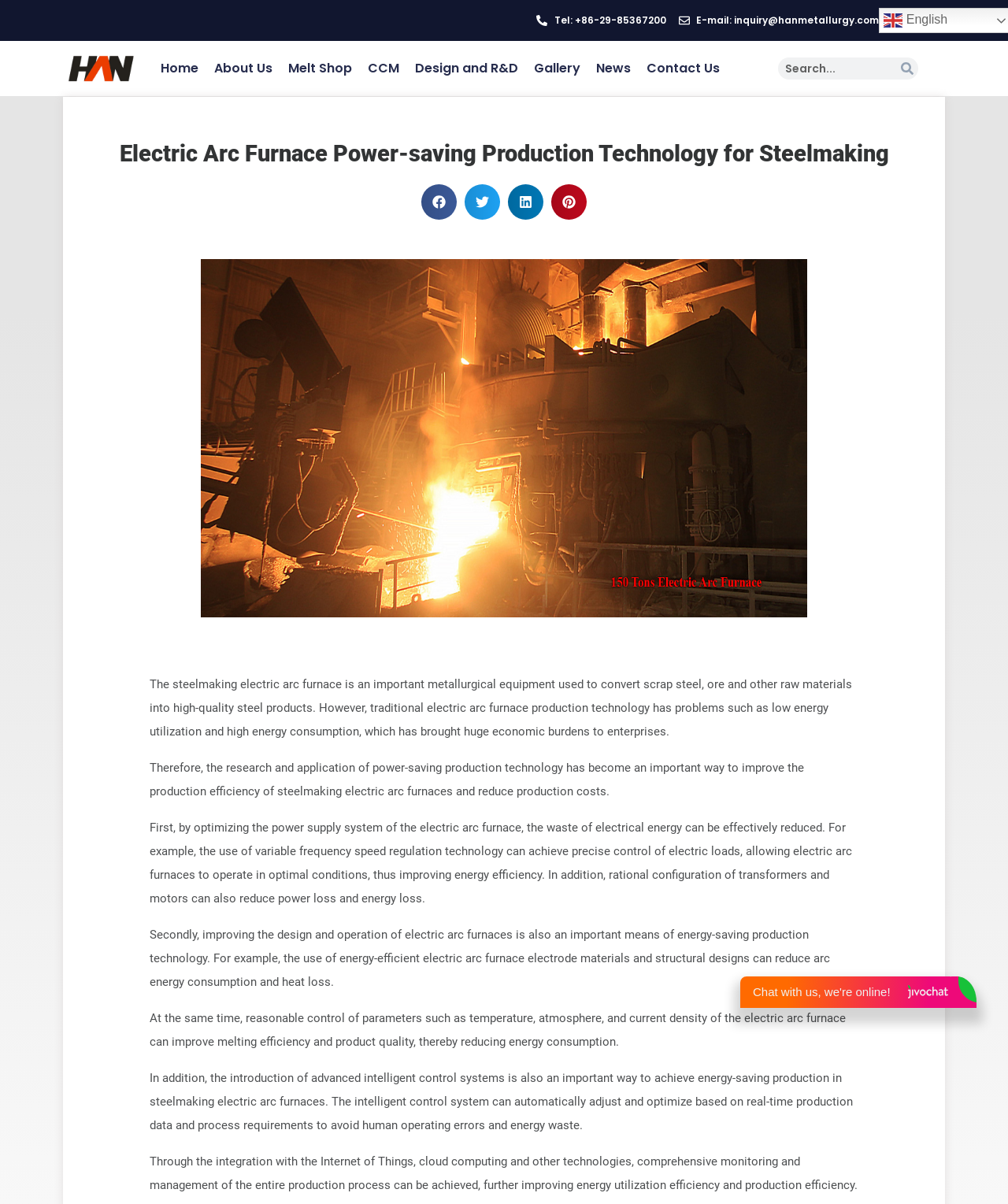Can you find the bounding box coordinates of the area I should click to execute the following instruction: "Contact us"?

[0.634, 0.041, 0.722, 0.073]